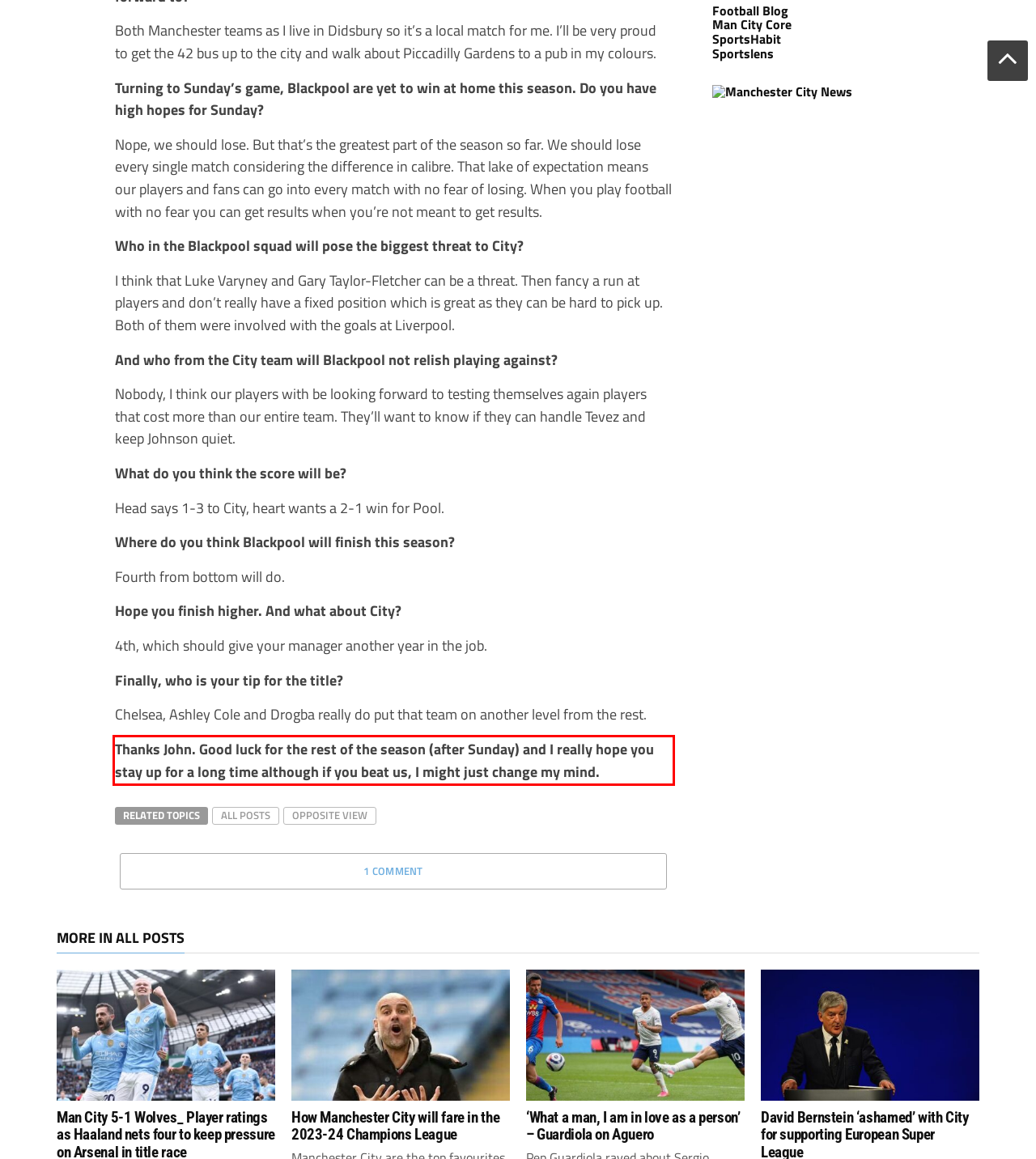There is a screenshot of a webpage with a red bounding box around a UI element. Please use OCR to extract the text within the red bounding box.

Thanks John. Good luck for the rest of the season (after Sunday) and I really hope you stay up for a long time although if you beat us, I might just change my mind.